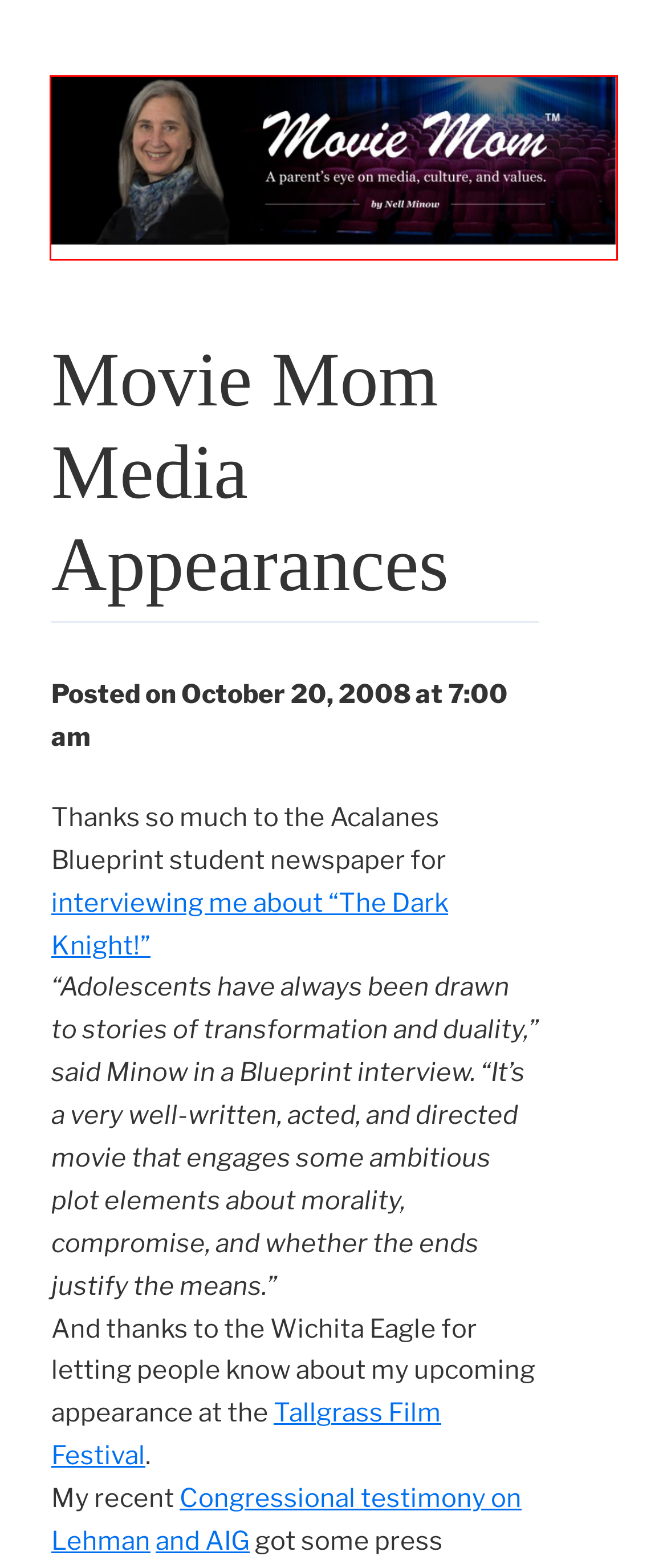You have a screenshot of a webpage with a red rectangle bounding box around a UI element. Choose the best description that matches the new page after clicking the element within the bounding box. The candidate descriptions are:
A. Nell Minow  biography & movie reviews | Roger Ebert
B. Find the Perfect Movie – Movie Mom
C. Media Appearances – Movie Mom
D. Watching TV – Movie Mom
E. Movie Mom On the Radio – Movie Mom
F. Archives – Movie Mom
G. Movie Mom – A Parent's Eye on Media, Culture, and Values
H. Alan Klavan’s ‘Liberal Myths’ in and About Movies – Movie Mom

G